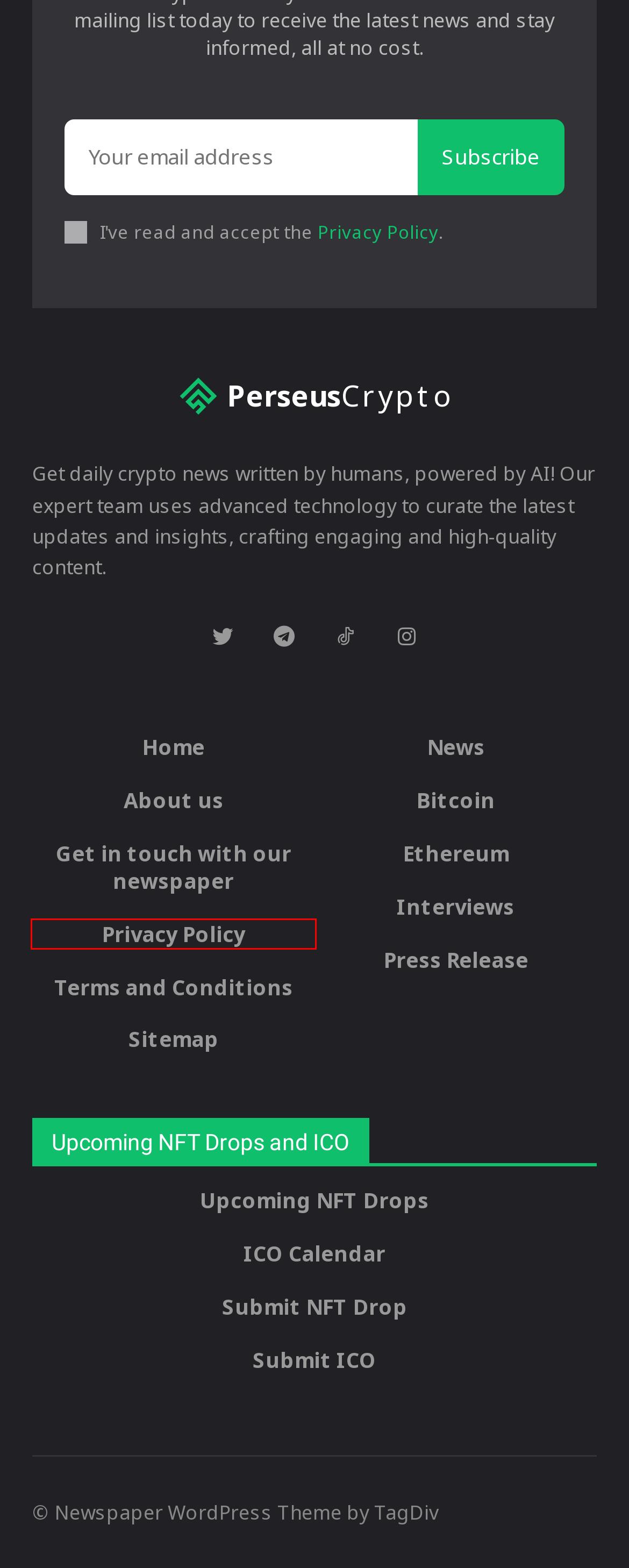Analyze the screenshot of a webpage with a red bounding box and select the webpage description that most accurately describes the new page resulting from clicking the element inside the red box. Here are the candidates:
A. NFT and Cryptocurrency Interviews
B. Crypto Press Release
C. Terms and Conditions - Perseus Crypto
D. About Perseus Crypto
E. Contact our news agency - Perseus Crypto
F. Privacy Policy - Perseus Crypto
G. Sitemap - Perseus Crypto
H. News - Perseus Crypto

F